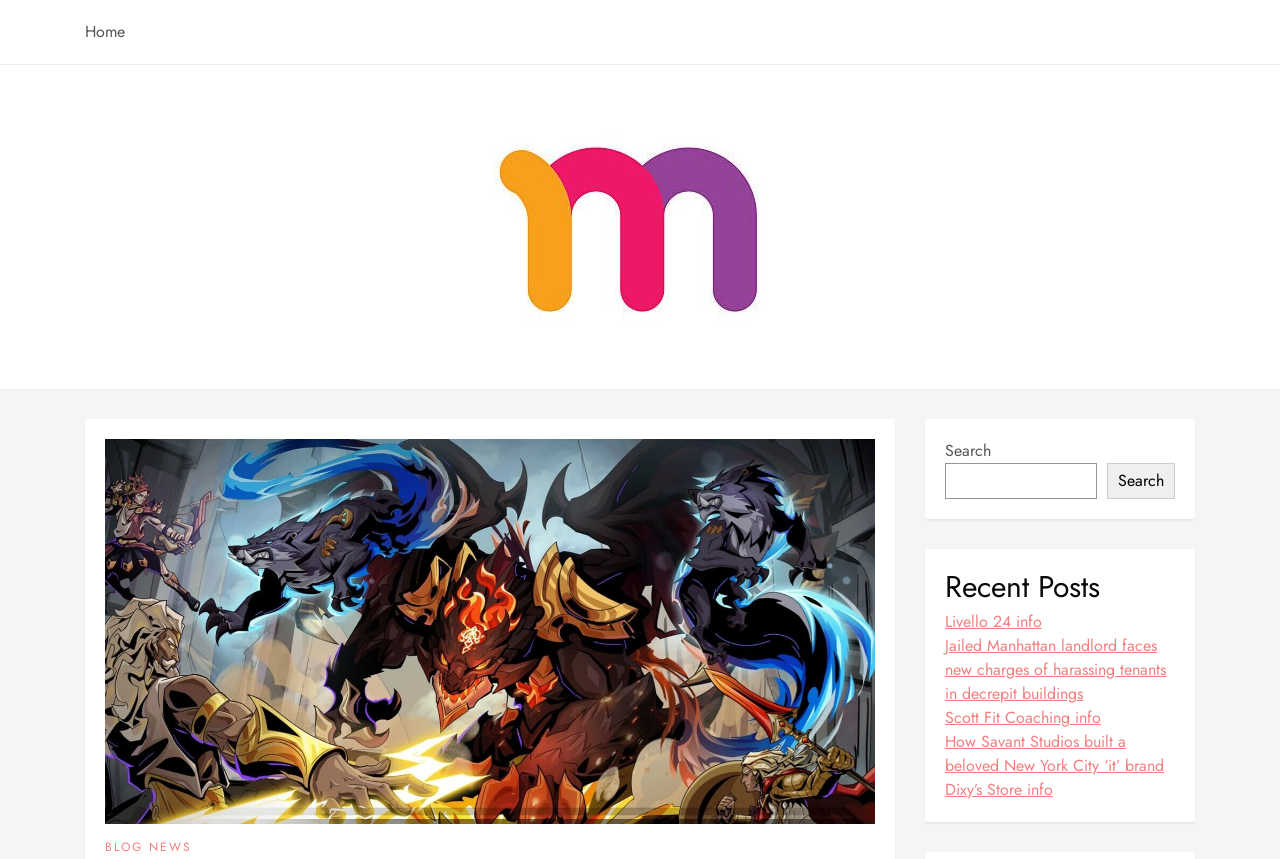What type of content is listed under 'Recent Posts'?
Refer to the image and provide a detailed answer to the question.

The 'Recent Posts' section is located below the search box, and it lists several links with titles such as 'Livello 24 info' and 'Jailed Manhattan landlord faces new charges of harassing tenants in decrepit buildings'. This suggests that the 'Recent Posts' section is listing recent blog posts.